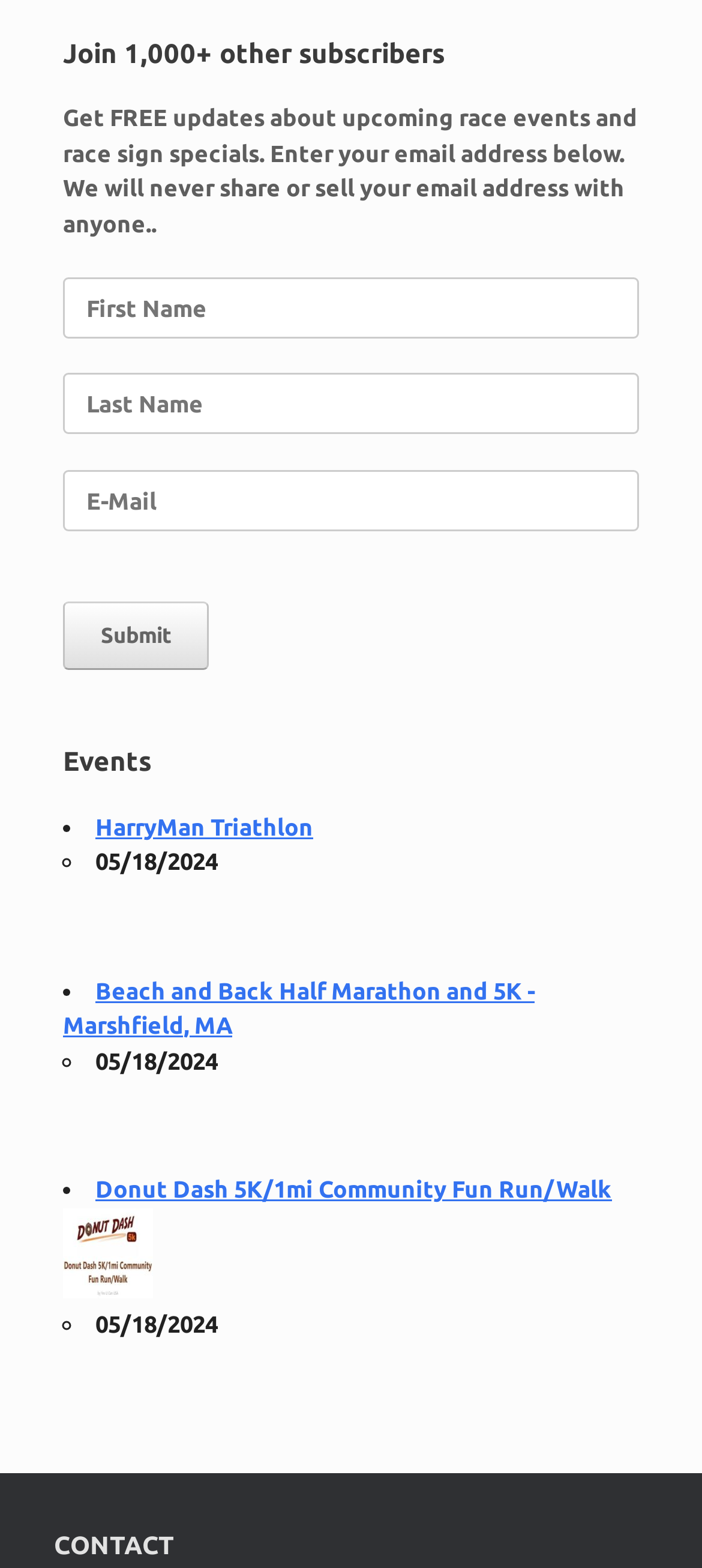What is the date of the Donut Dash 5K event?
Could you answer the question in a detailed manner, providing as much information as possible?

I found the date associated with the Donut Dash 5K event by looking at the static text next to the event link, which indicates the date as 05/18/2024.